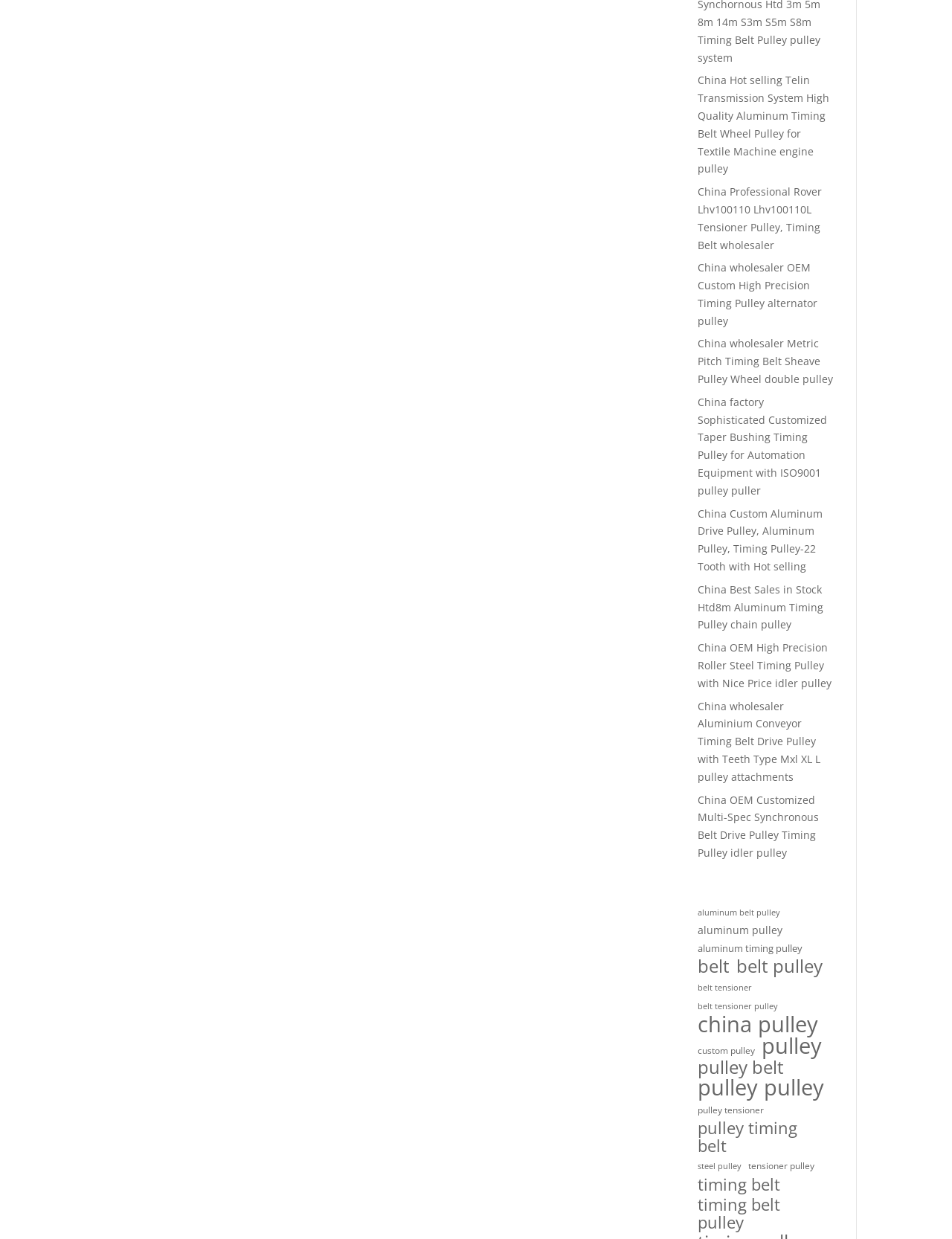Provide the bounding box coordinates of the HTML element this sentence describes: "timing belt pulley". The bounding box coordinates consist of four float numbers between 0 and 1, i.e., [left, top, right, bottom].

[0.733, 0.965, 0.872, 0.994]